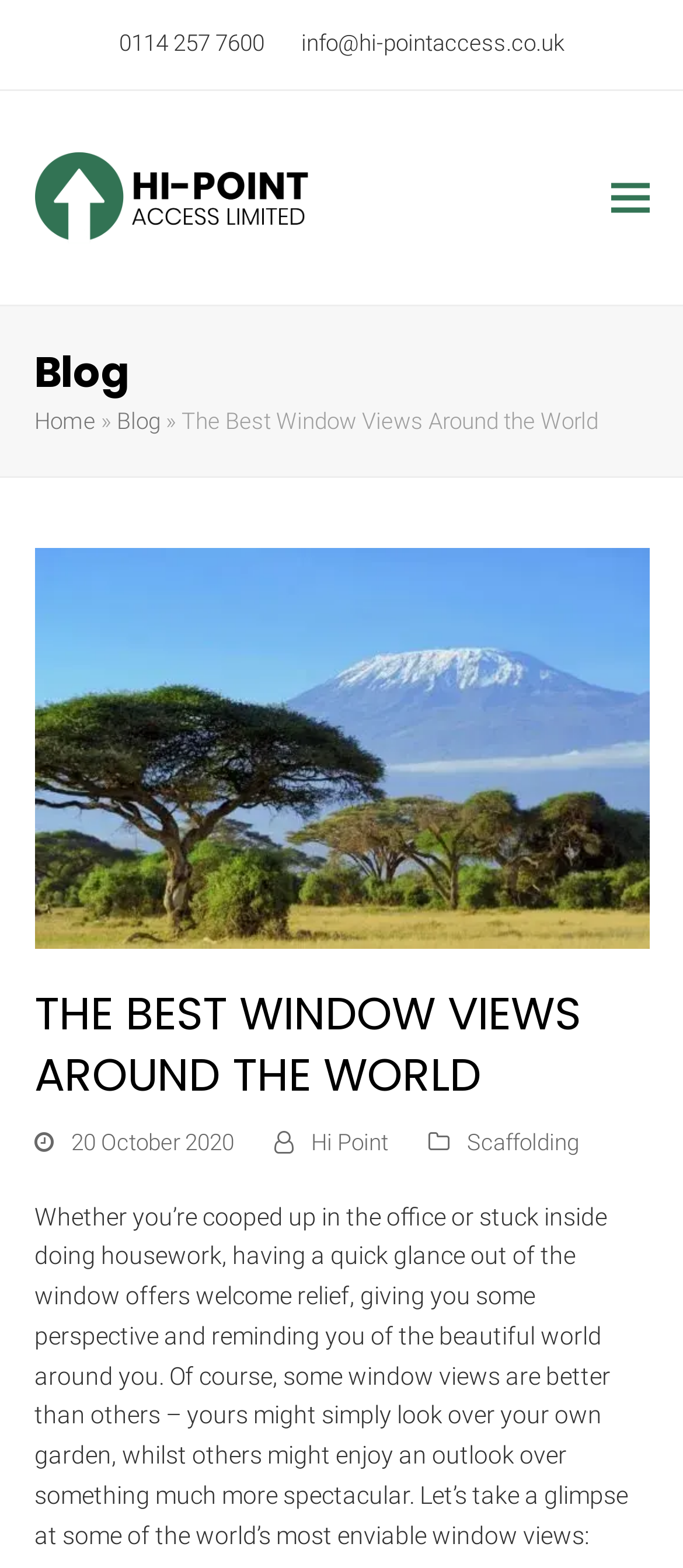Identify the bounding box coordinates necessary to click and complete the given instruction: "Read the blog post".

[0.05, 0.767, 0.919, 0.988]